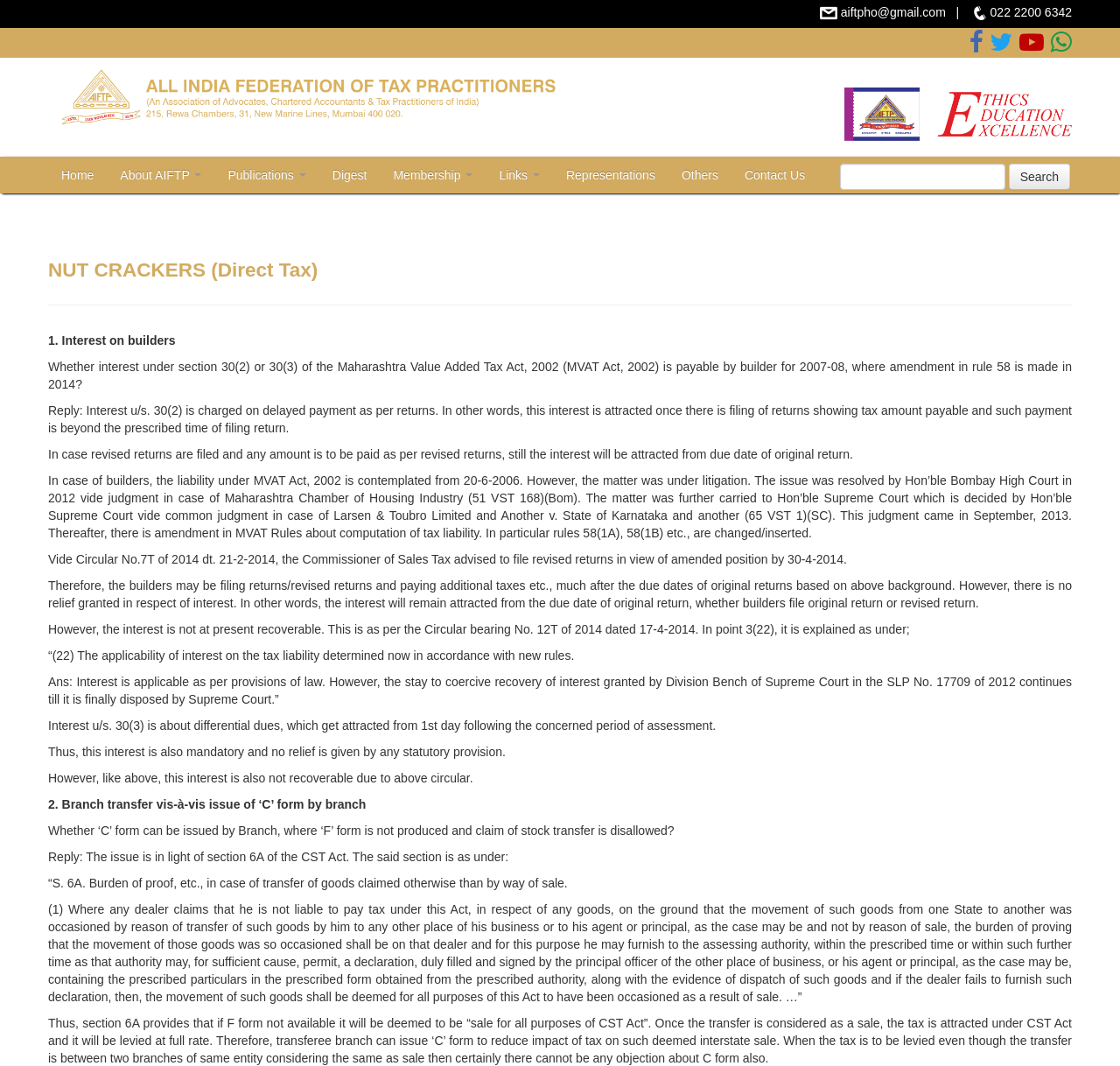Please identify the bounding box coordinates of the region to click in order to complete the given instruction: "Click on Home". The coordinates should be four float numbers between 0 and 1, i.e., [left, top, right, bottom].

[0.043, 0.148, 0.096, 0.181]